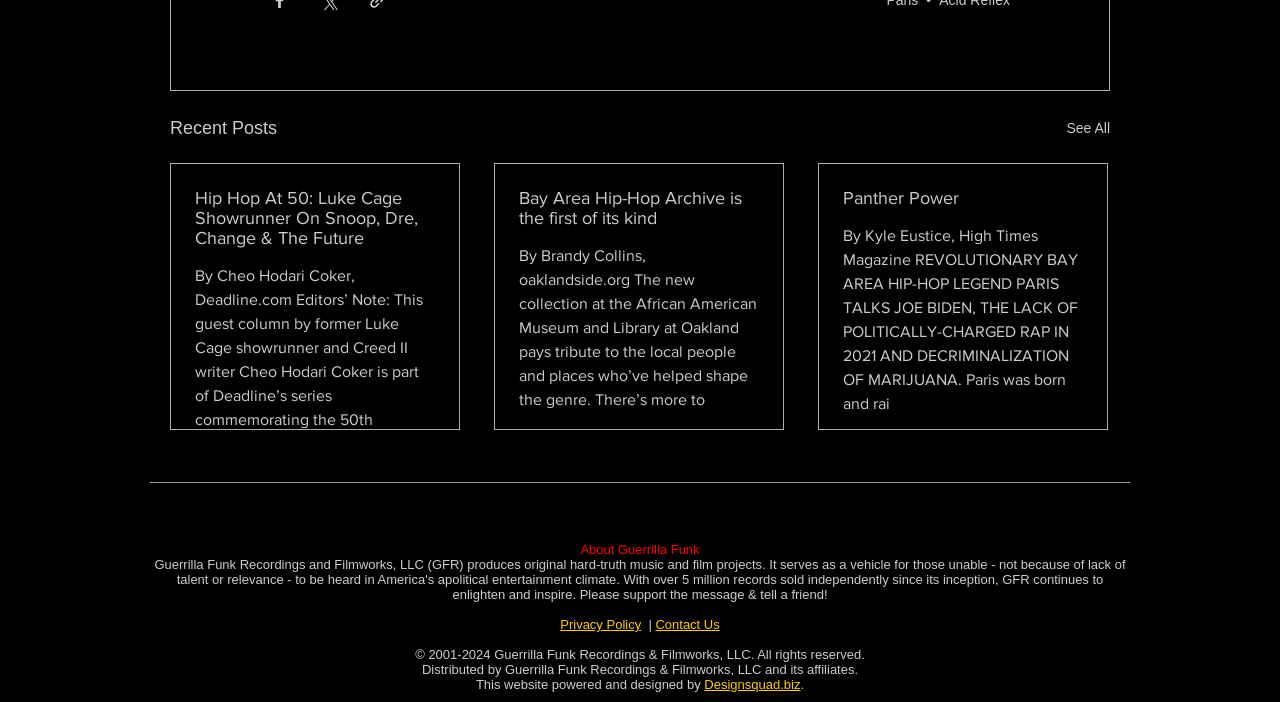Determine the bounding box coordinates of the area to click in order to meet this instruction: "Read the article about Hip Hop at 50".

[0.152, 0.268, 0.34, 0.353]